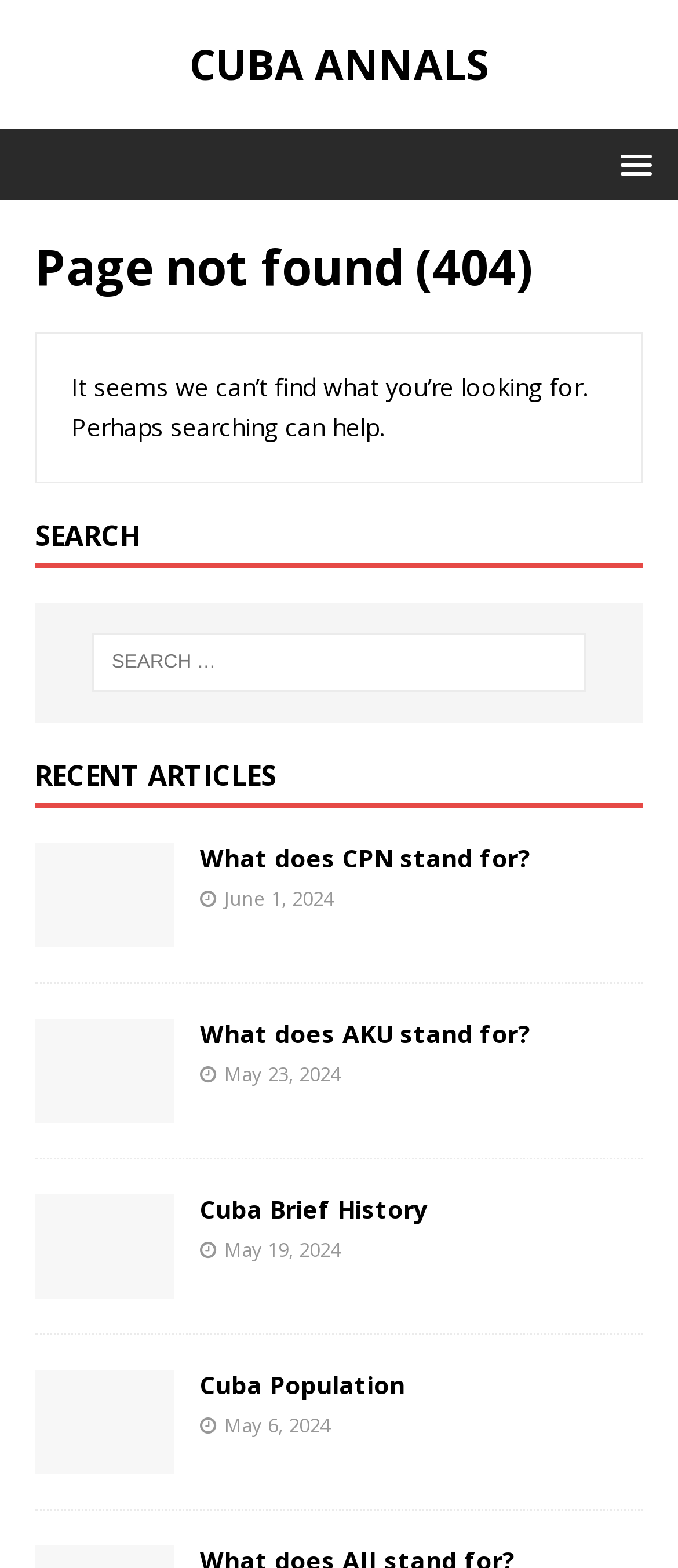Please determine the primary heading and provide its text.

Page not found (404)